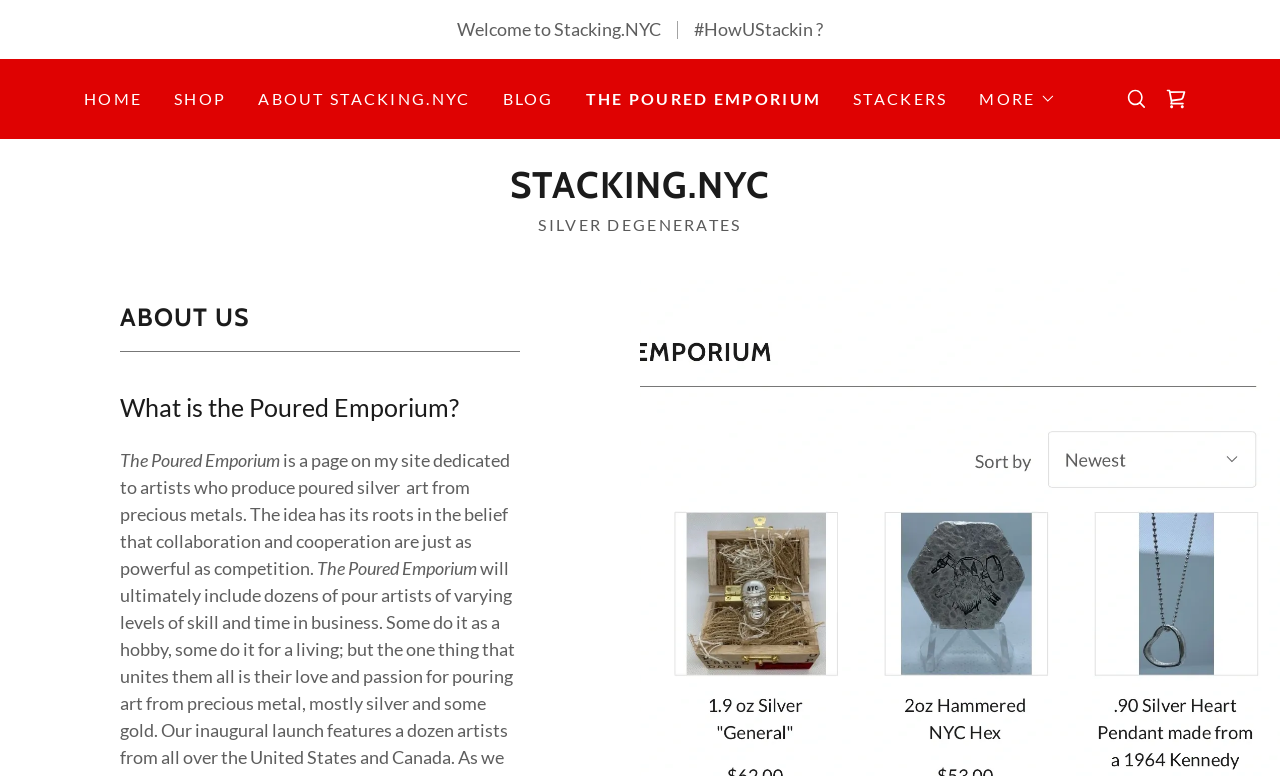Please identify the bounding box coordinates of the area that needs to be clicked to fulfill the following instruction: "Open the shopping cart."

[0.903, 0.102, 0.934, 0.153]